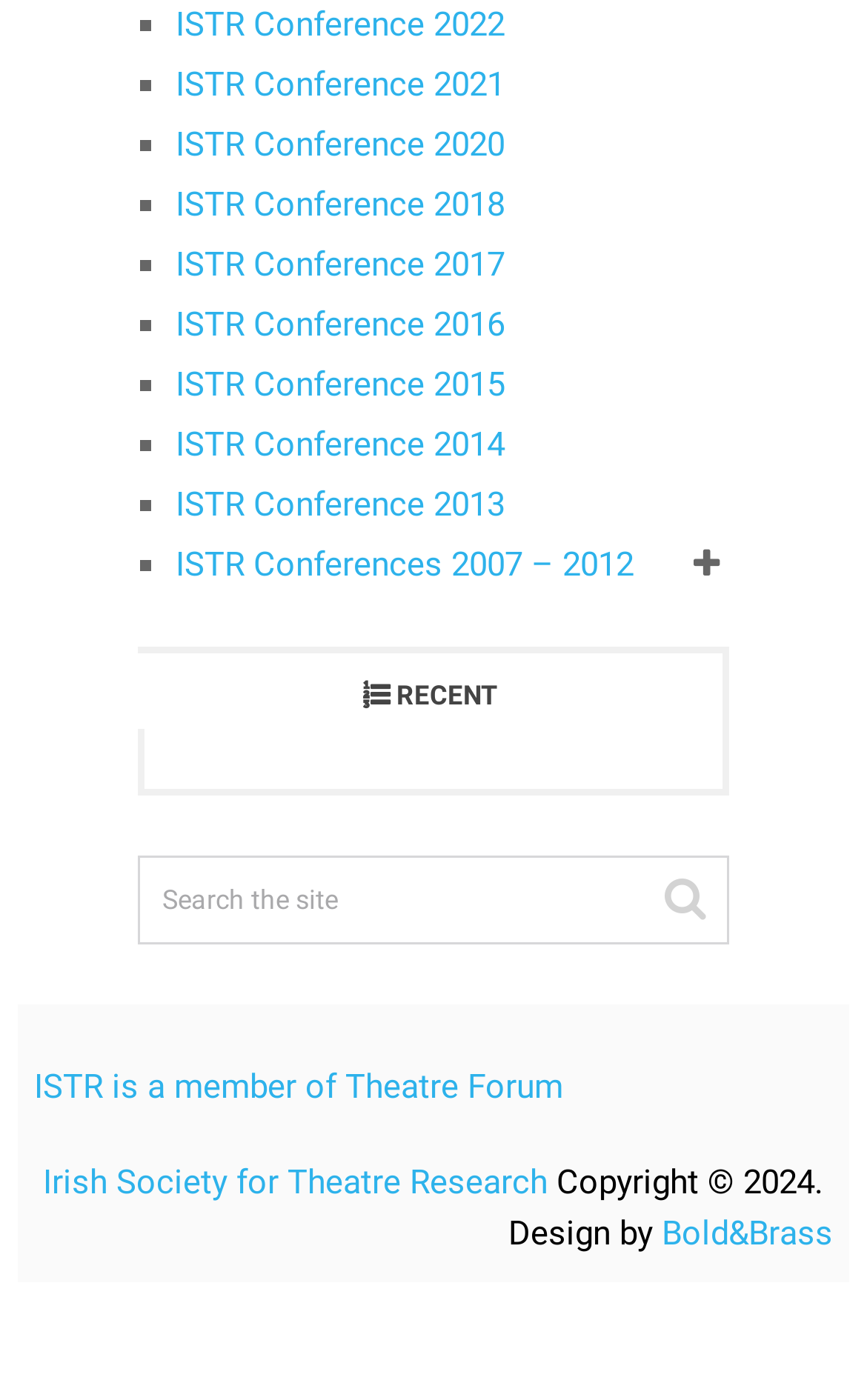Who designed the website?
Please answer the question with as much detail and depth as you can.

The answer can be found by looking at the text 'Design by Bold&Brass' at the bottom of the webpage, which credits the design of the website to Bold&Brass.